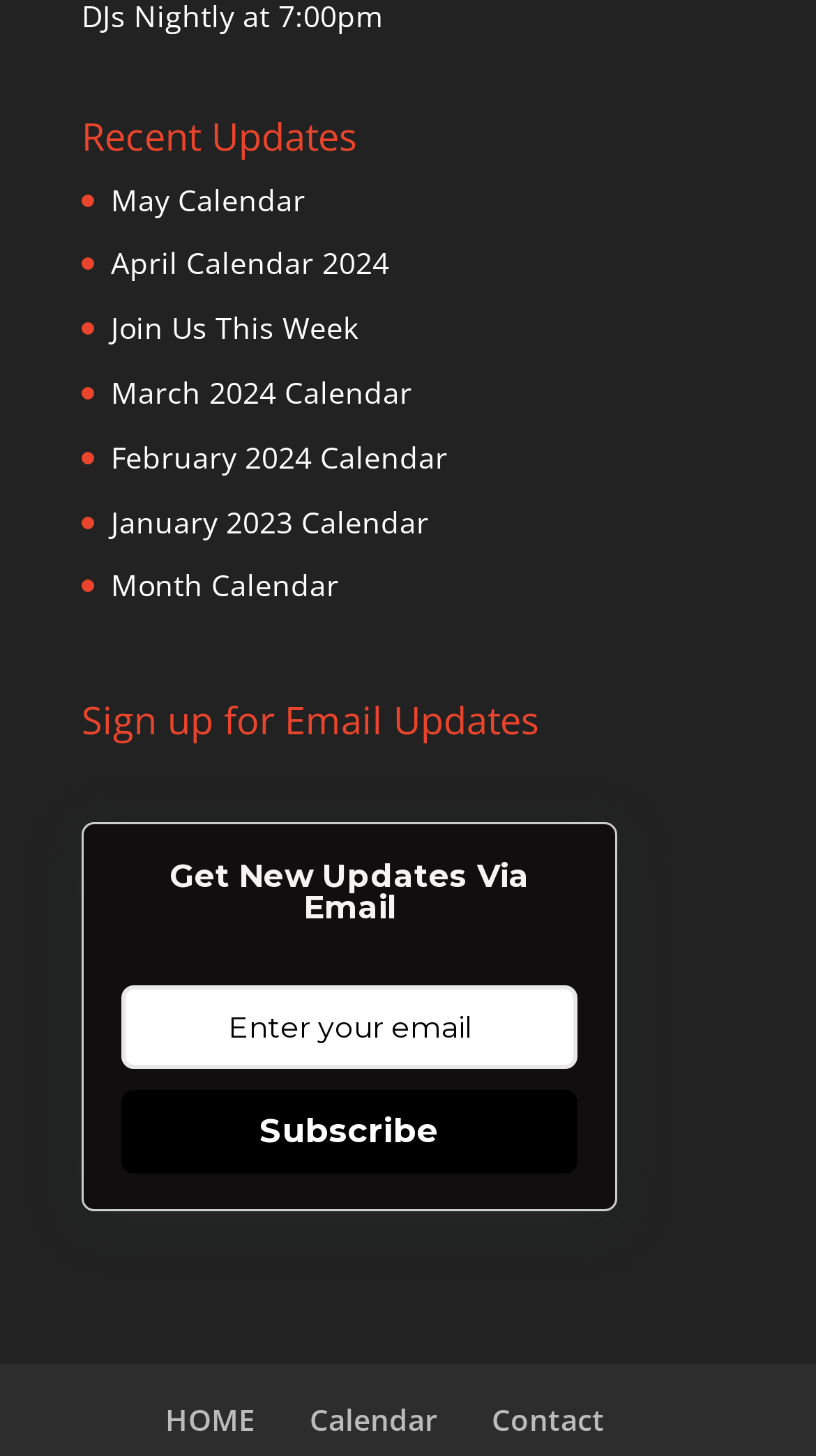Please indicate the bounding box coordinates of the element's region to be clicked to achieve the instruction: "Open May calendar". Provide the coordinates as four float numbers between 0 and 1, i.e., [left, top, right, bottom].

[0.136, 0.123, 0.374, 0.15]